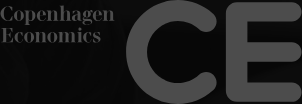Analyze the image and deliver a detailed answer to the question: What is the design style of the 'CE' initials?

The stylized representation of the initials 'CE' is described as bold and modern, which suggests a contemporary and sleek design style.